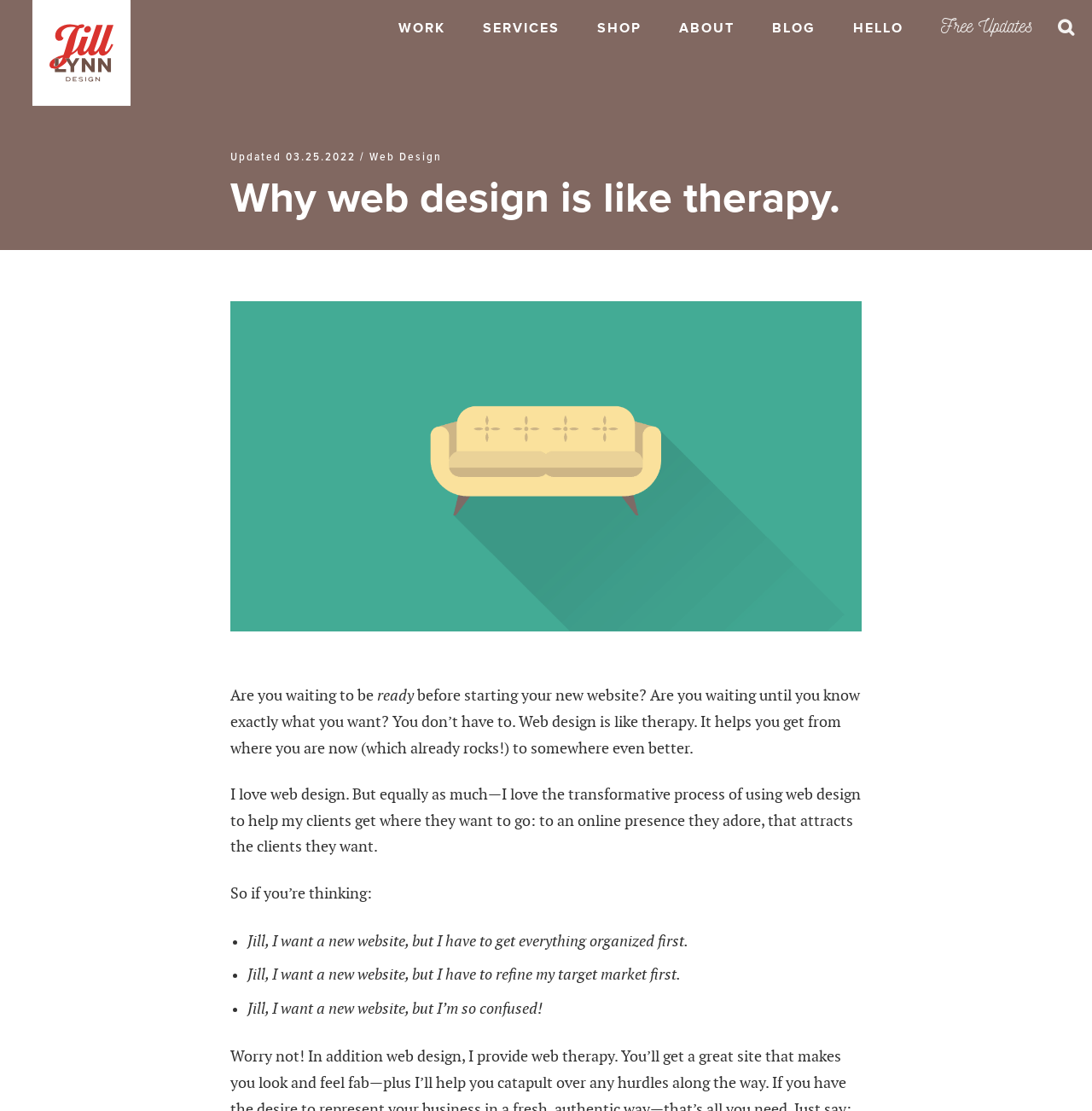Please find the bounding box coordinates of the clickable region needed to complete the following instruction: "Click on WORK". The bounding box coordinates must consist of four float numbers between 0 and 1, i.e., [left, top, right, bottom].

[0.349, 0.0, 0.423, 0.051]